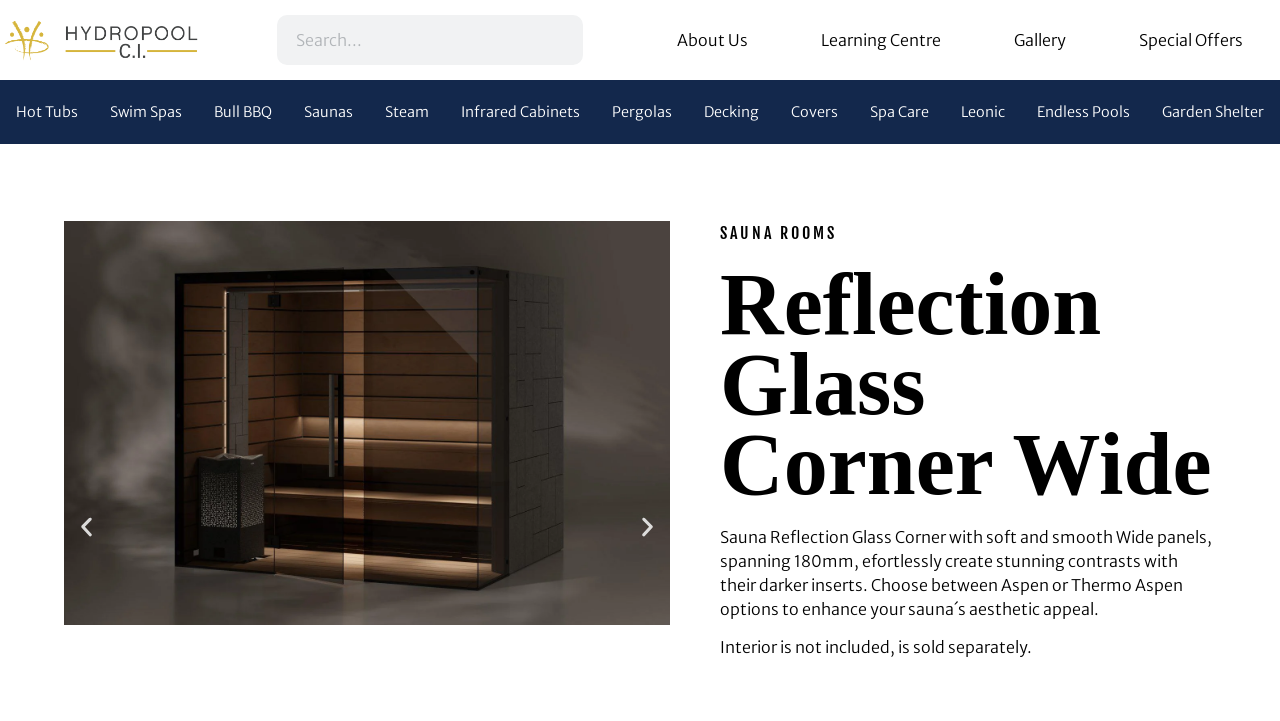What is the purpose of the search box?
Please ensure your answer is as detailed and informative as possible.

The search box is located at the top right of the webpage and has a button with the text 'Search'. This suggests that the purpose of the search box is to allow users to search for specific content on the website.